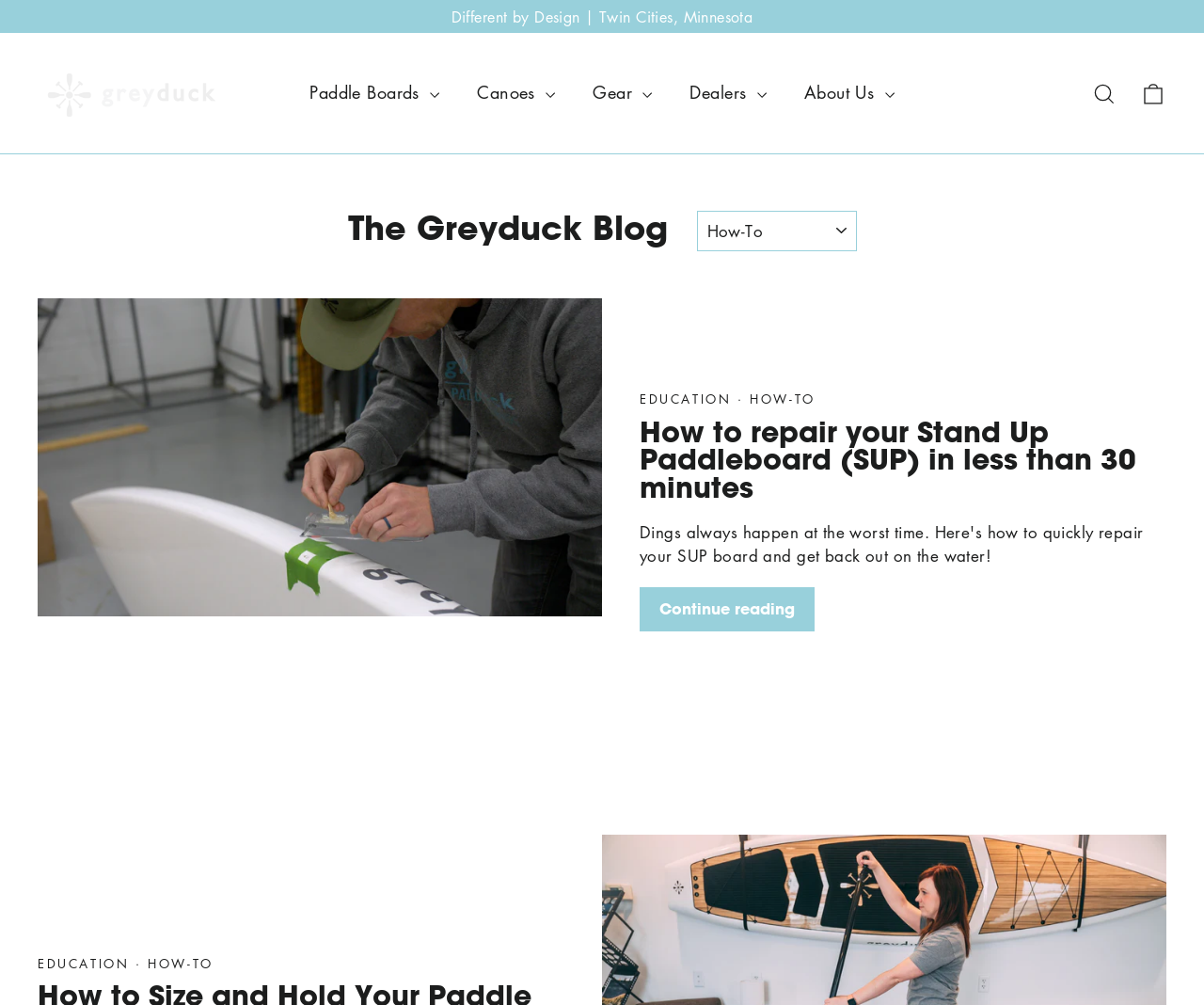For the element described, predict the bounding box coordinates as (top-left x, top-left y, bottom-right x, bottom-right y). All values should be between 0 and 1. Element description: Paddle Boards

[0.242, 0.071, 0.381, 0.115]